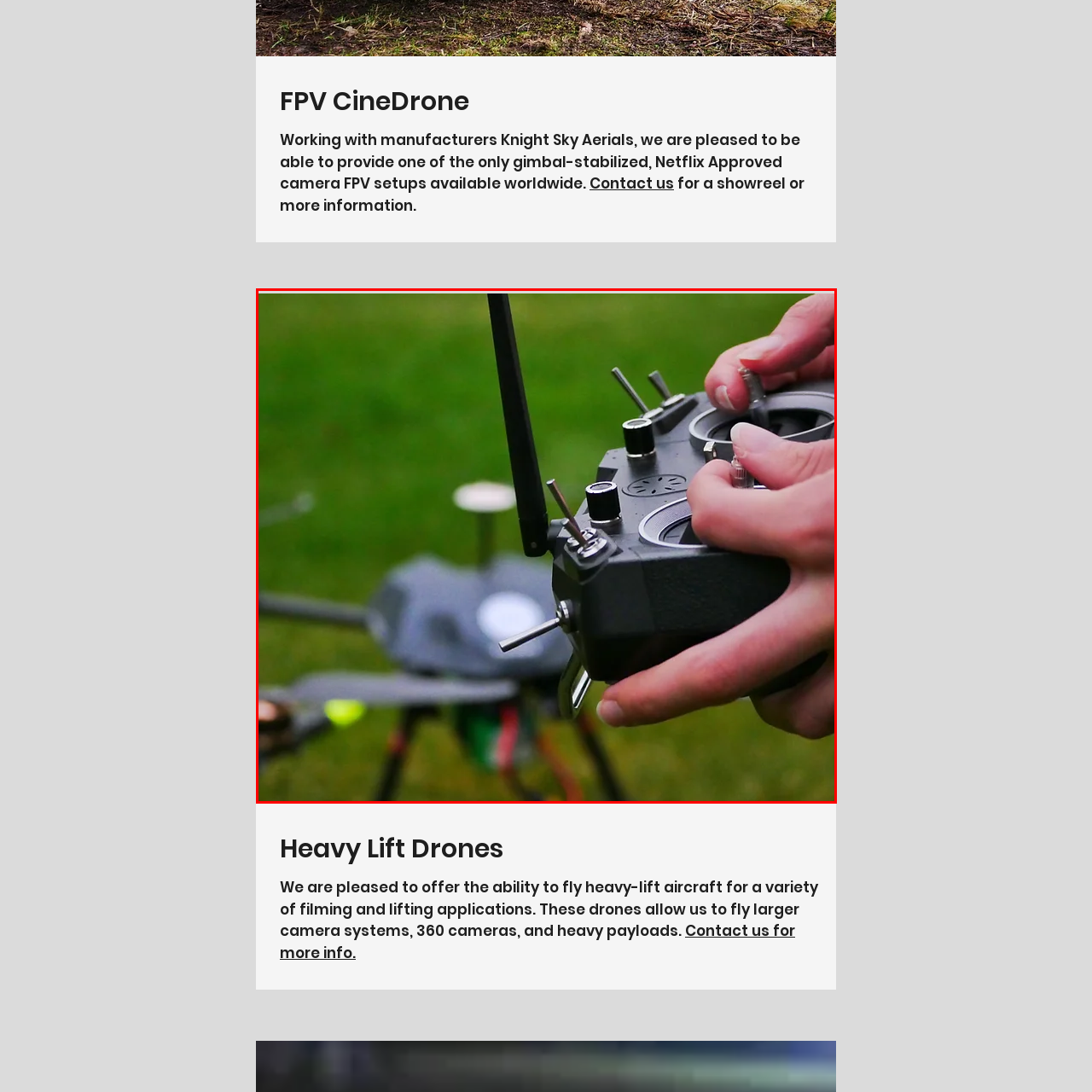Provide an in-depth description of the scene highlighted by the red boundary in the image.

The image showcases a close-up view of a remote control used for operating a heavy-lift drone, highlighting the intricate details of the controller's buttons and joysticks. A user’s hands are positioned on the controller, demonstrating the precise control required for drone piloting. In the background, a heavy-lift drone is partially visible, emphasizing its role in filming activities. This imagery aligns with the context of advanced drone operations, specifically in relation to gimbal-stabilized camera setups, which provide high-quality aerial footage. These capabilities are instrumental for various applications, including cinematic productions, underscoring the rising demand for professional-grade aerial imaging solutions.